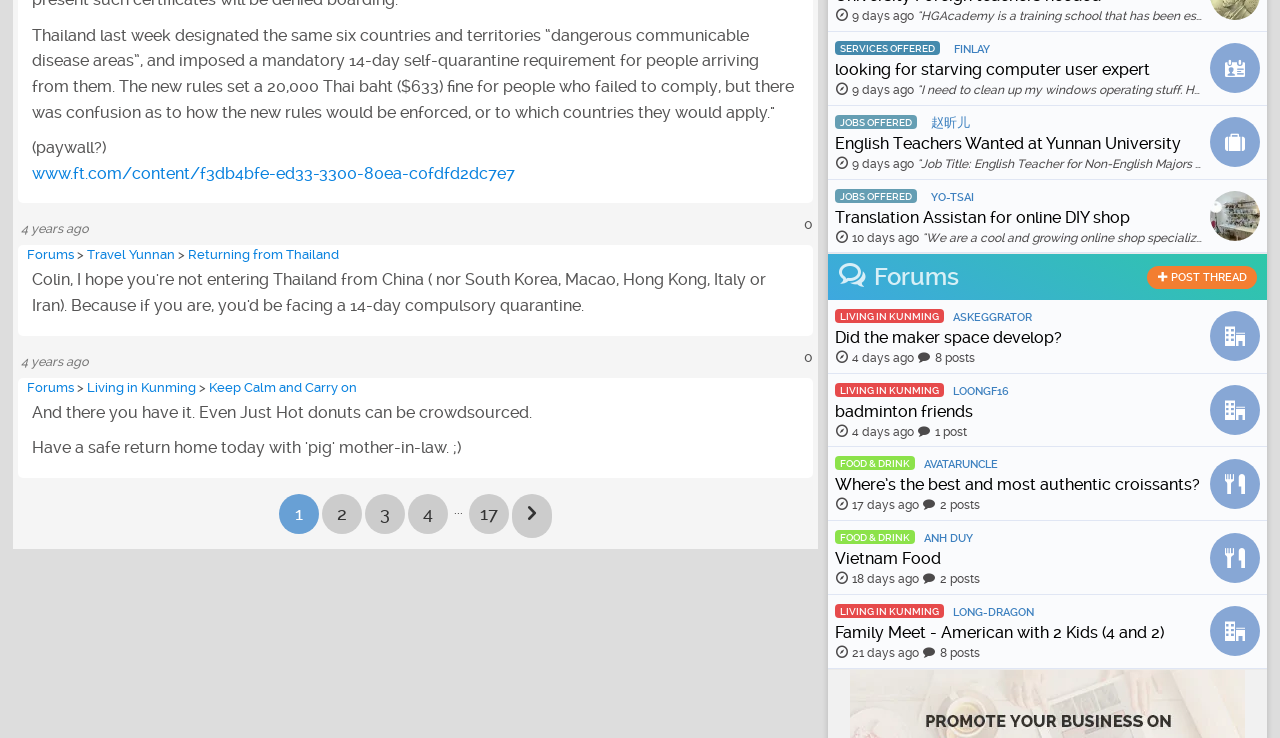Using the webpage screenshot and the element description 4, determine the bounding box coordinates. Specify the coordinates in the format (top-left x, top-left y, bottom-right x, bottom-right y) with values ranging from 0 to 1.

[0.319, 0.669, 0.35, 0.723]